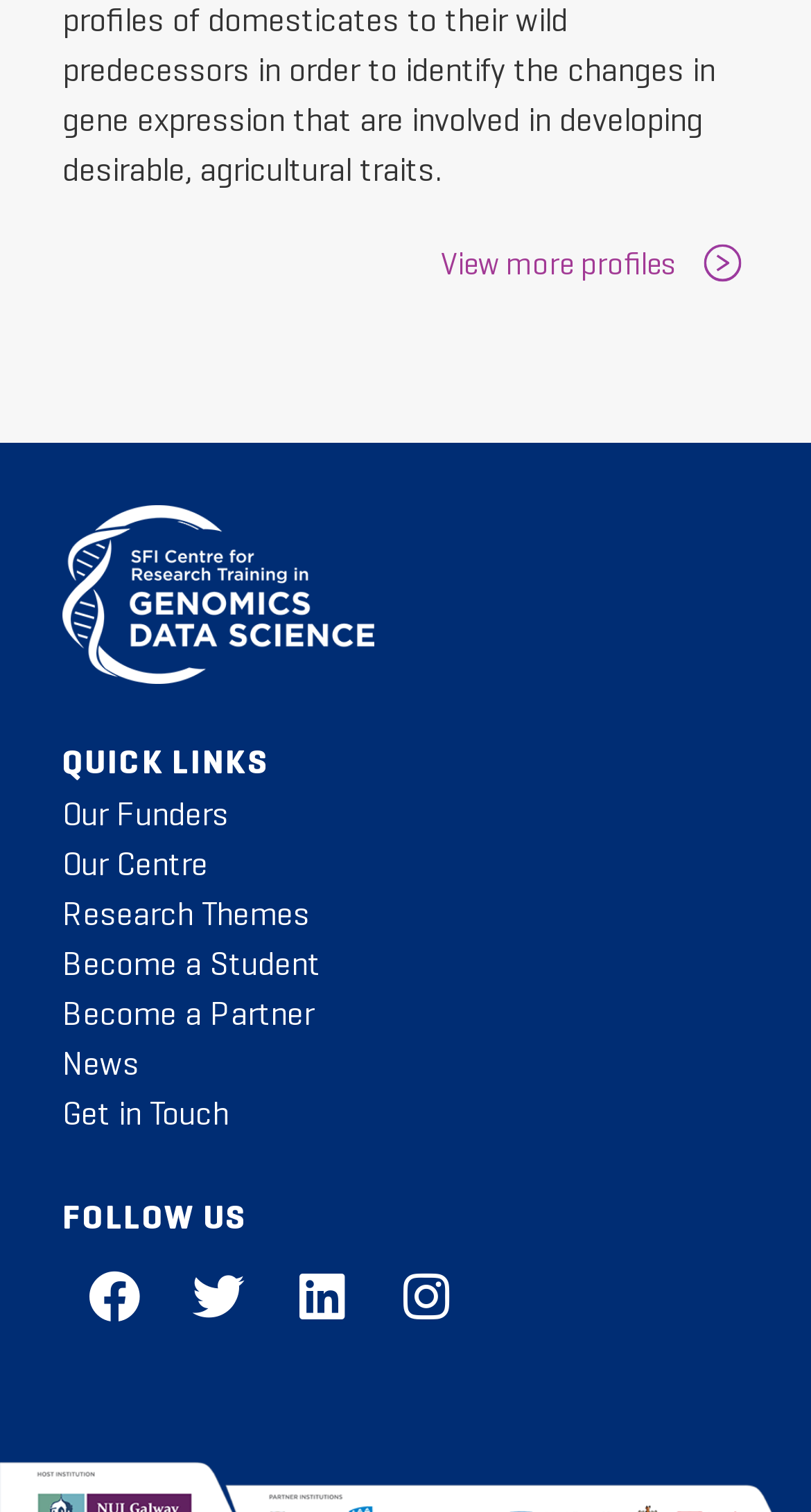From the screenshot, find the bounding box of the UI element matching this description: ".cls-1{fill:#9c3a9e;} View more profiles". Supply the bounding box coordinates in the form [left, top, right, bottom], each a float between 0 and 1.

[0.531, 0.157, 0.923, 0.196]